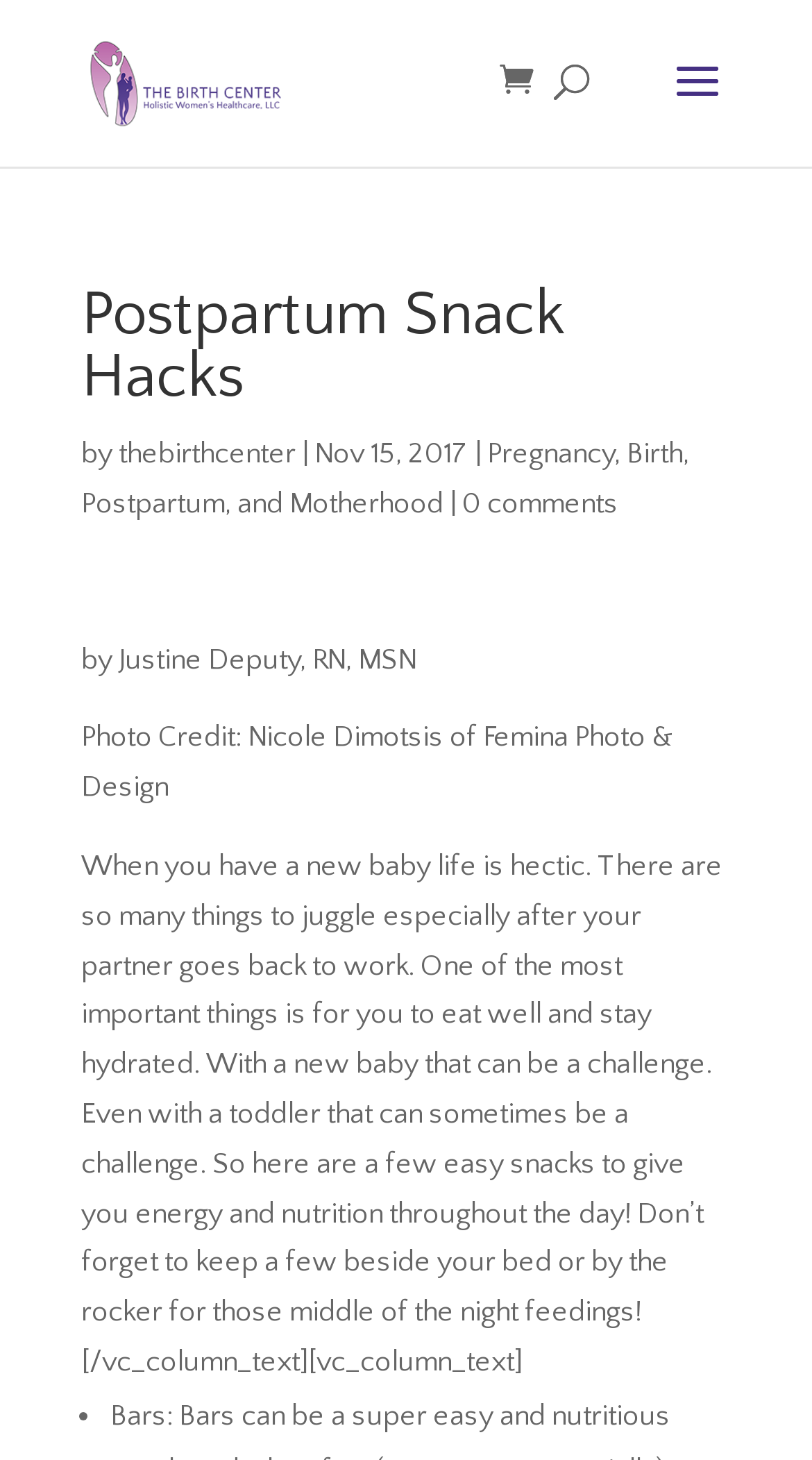How many comments does the article have?
Refer to the image and give a detailed answer to the query.

I found the number of comments by looking at the link '0 comments' which is located below the article title.